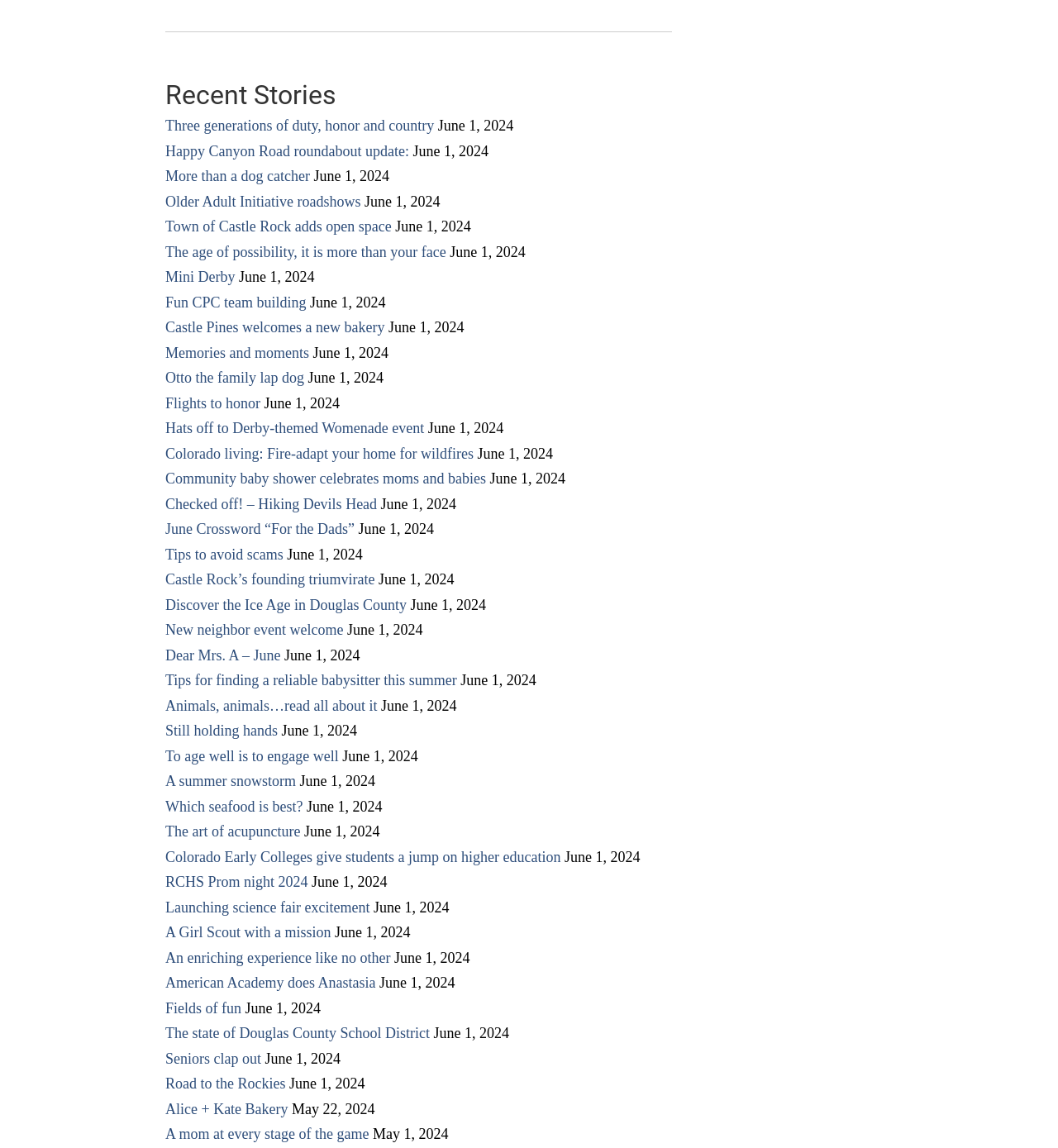What is the topic of the news article 'Castle Pines welcomes a new bakery'?
Answer with a single word or phrase by referring to the visual content.

Bakery